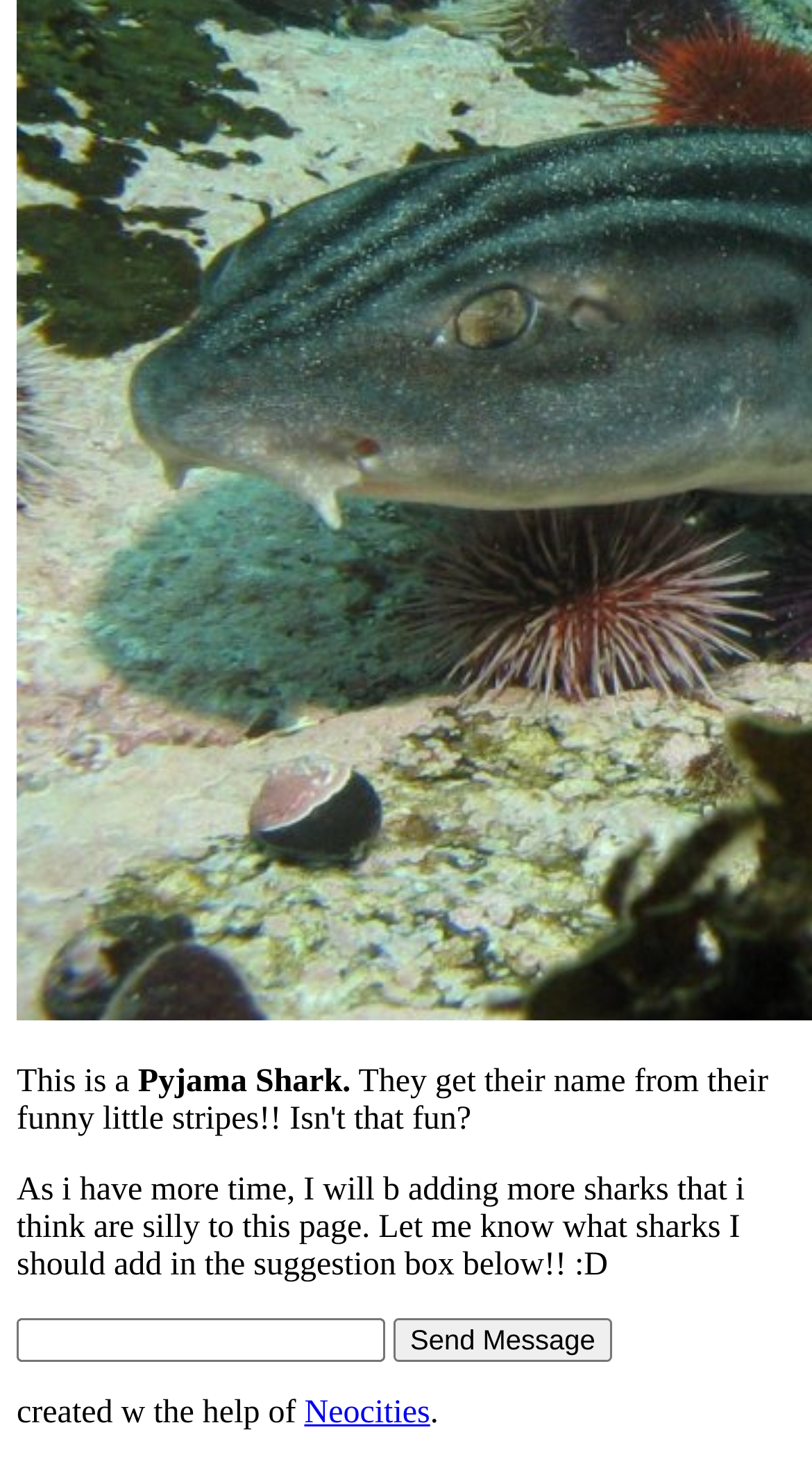What can be done with the button?
Observe the image and answer the question with a one-word or short phrase response.

Send Message